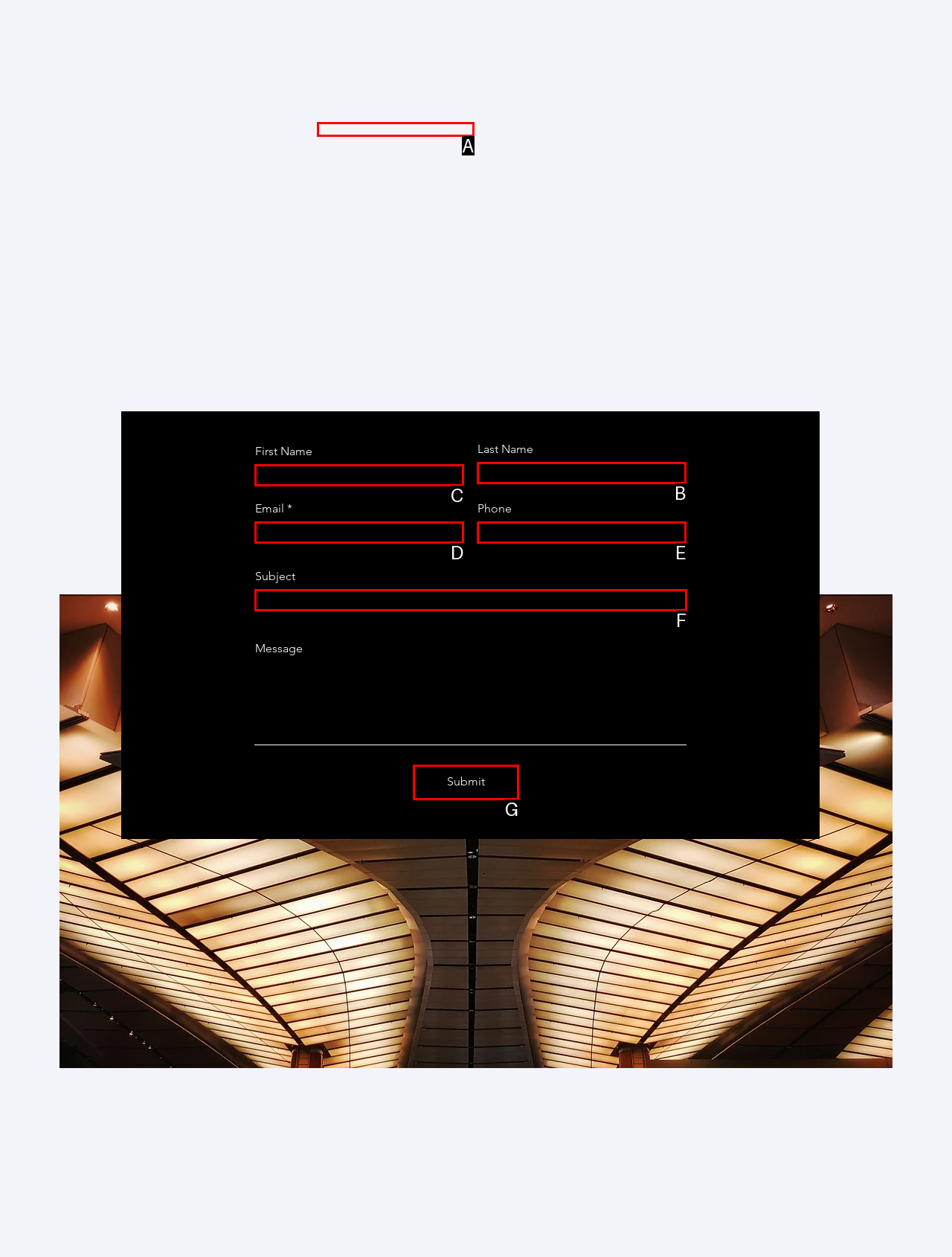Based on the element description: name="email", choose the best matching option. Provide the letter of the option directly.

D